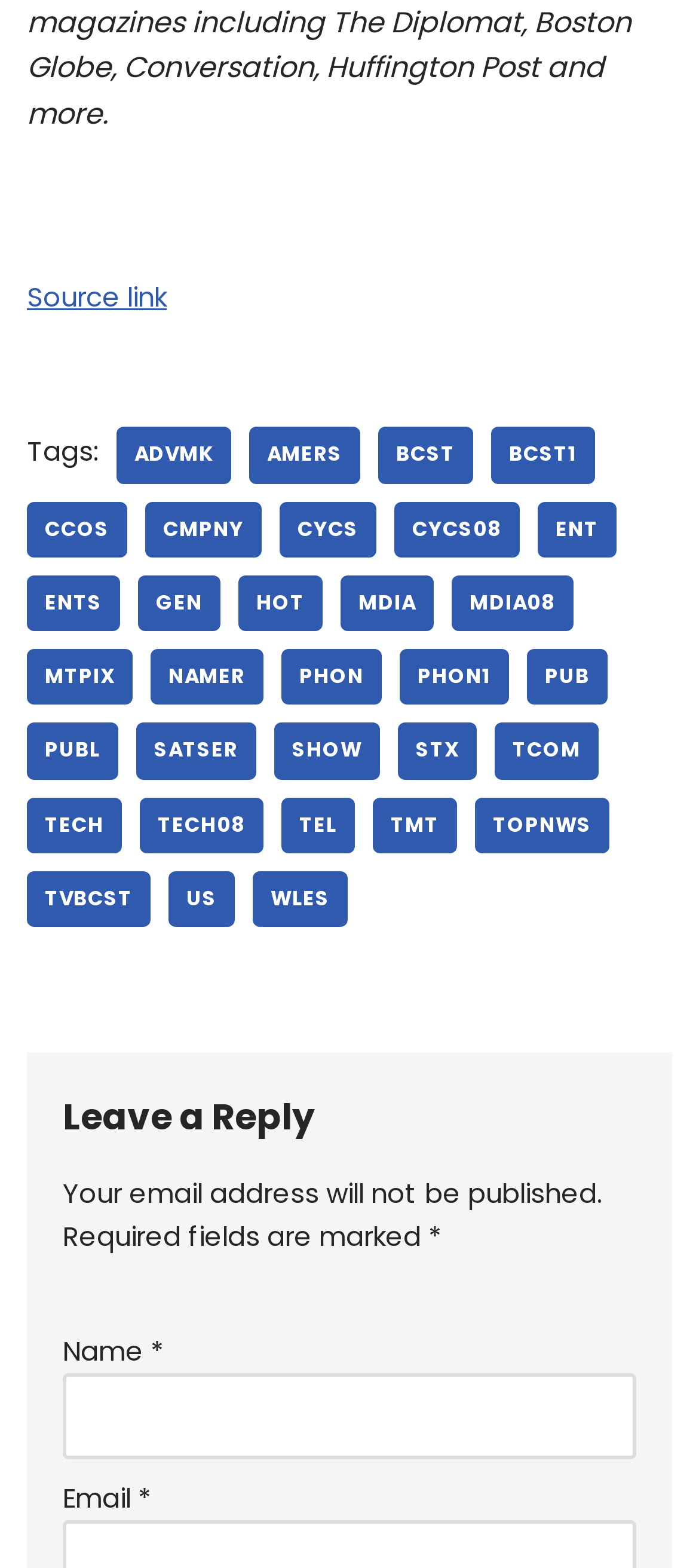Identify the bounding box coordinates of the section to be clicked to complete the task described by the following instruction: "Click on the Leave a Reply heading". The coordinates should be four float numbers between 0 and 1, formatted as [left, top, right, bottom].

[0.09, 0.694, 0.91, 0.731]